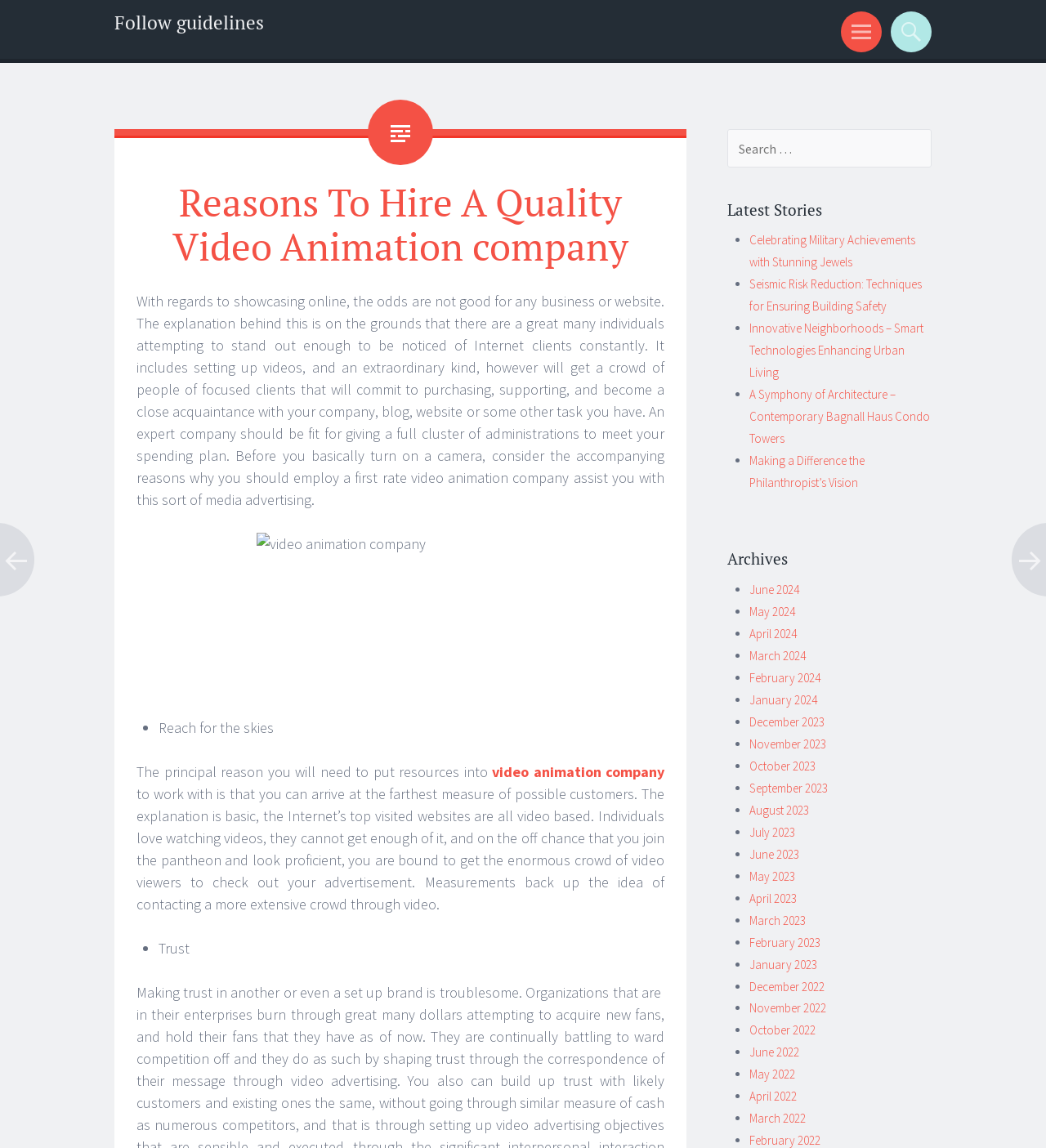What is the purpose of a video animation company?
Please answer the question as detailed as possible.

According to the webpage, one of the reasons to hire a video animation company is to reach a wider audience, as videos are popular and can help businesses stand out and attract more customers.